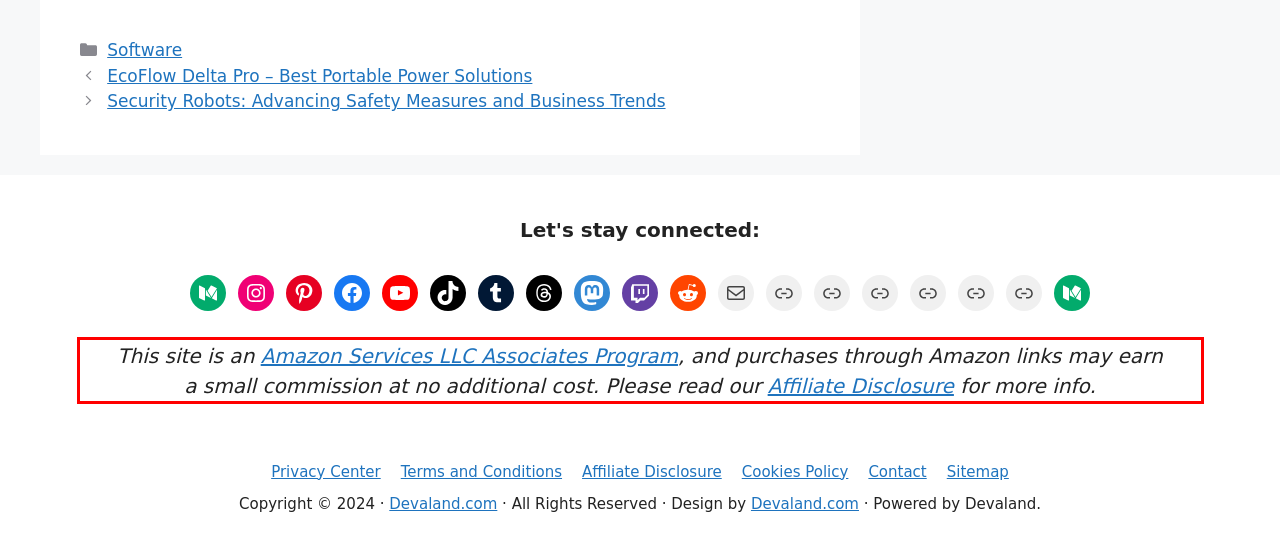Please take the screenshot of the webpage, find the red bounding box, and generate the text content that is within this red bounding box.

This site is an Amazon Services LLC Associates Program, and purchases through Amazon links may earn a small commission at no additional cost. Please read our Affiliate Disclosure for more info.